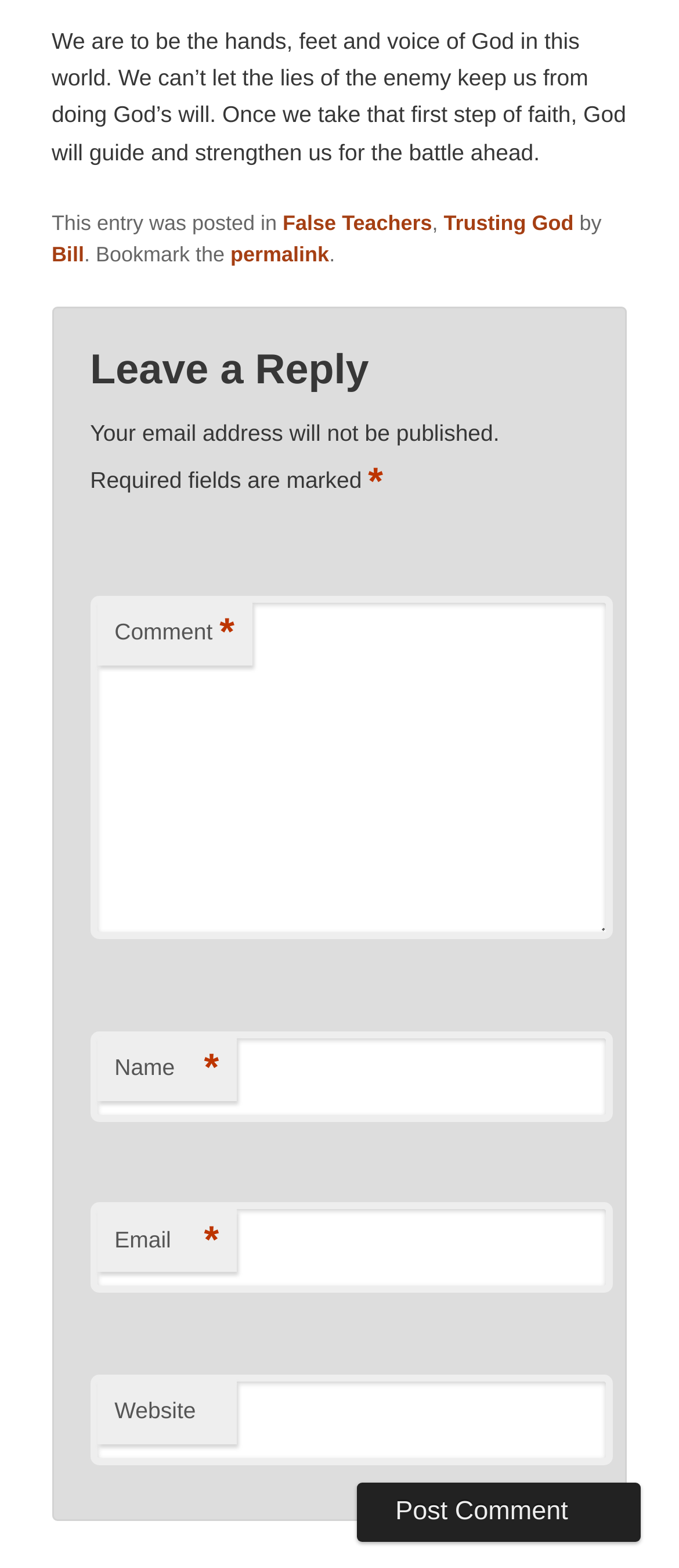Please identify the coordinates of the bounding box for the clickable region that will accomplish this instruction: "Click the 'Post Comment' button".

[0.526, 0.945, 0.944, 0.984]